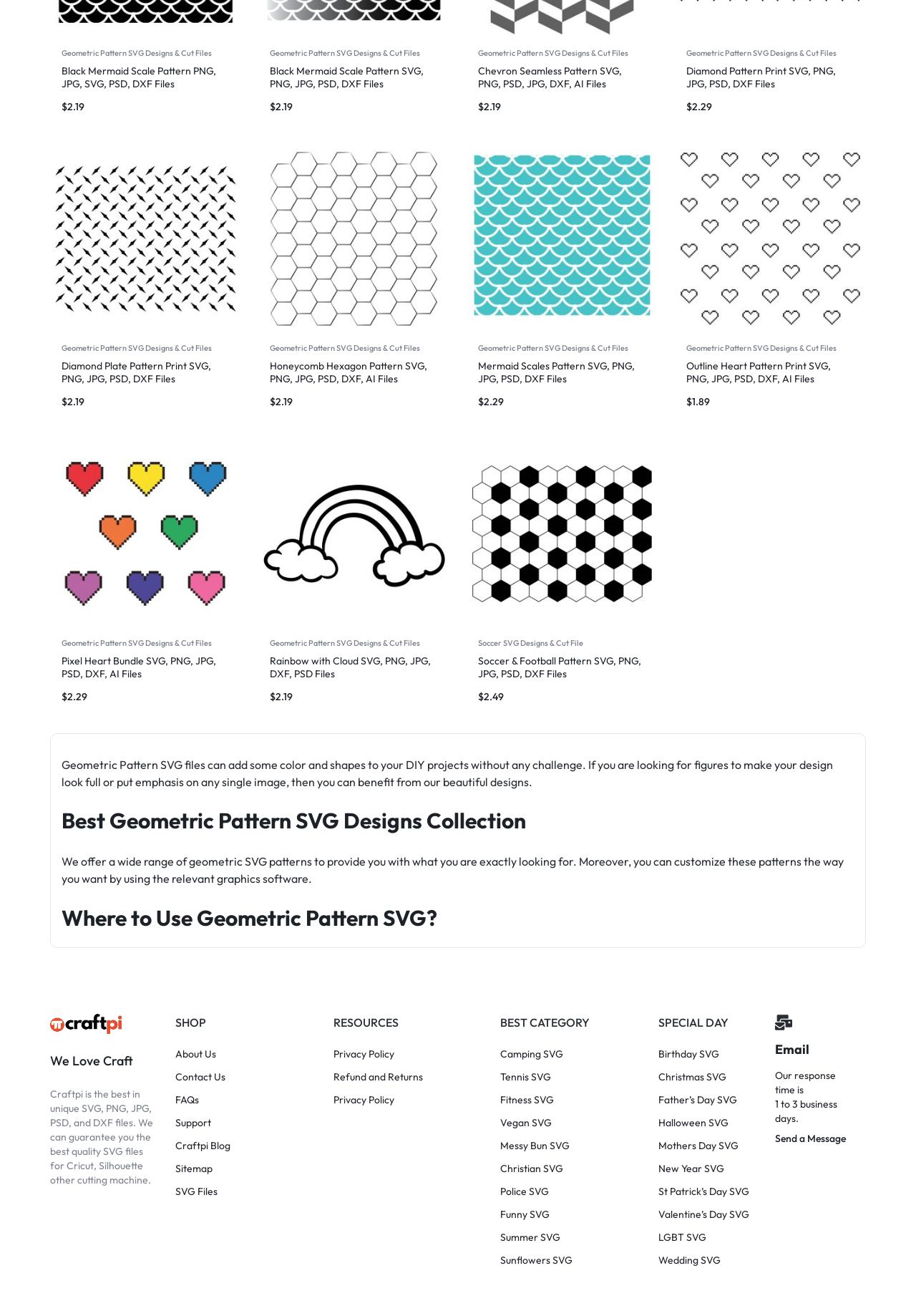From the webpage screenshot, identify the region described by Father’s Day SVG. Provide the bounding box coordinates as (top-left x, top-left y, bottom-right x, bottom-right y), with each value being a floating point number between 0 and 1.

[0.719, 0.831, 0.804, 0.84]